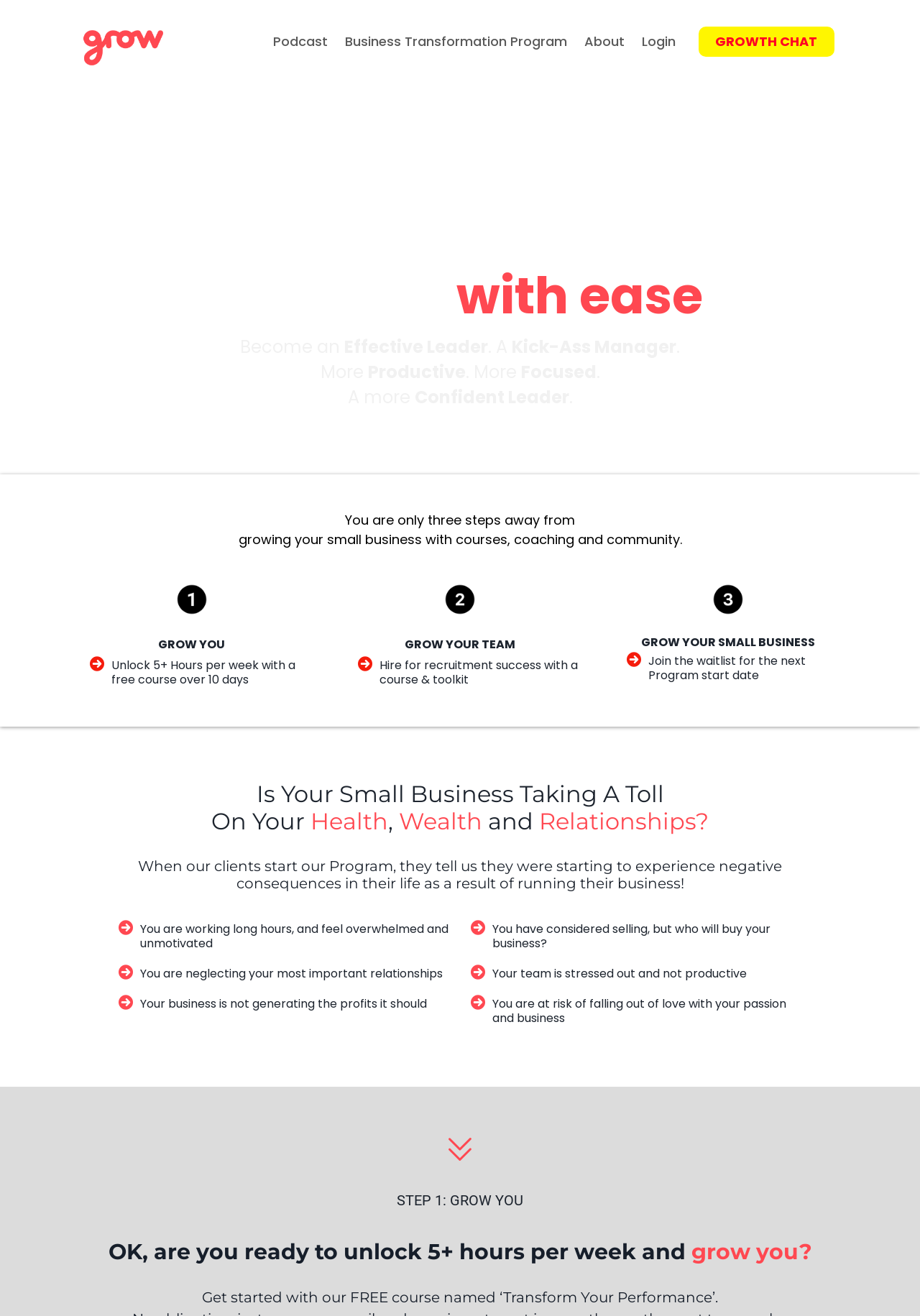Determine the bounding box for the UI element described here: "Login".

[0.697, 0.026, 0.734, 0.038]